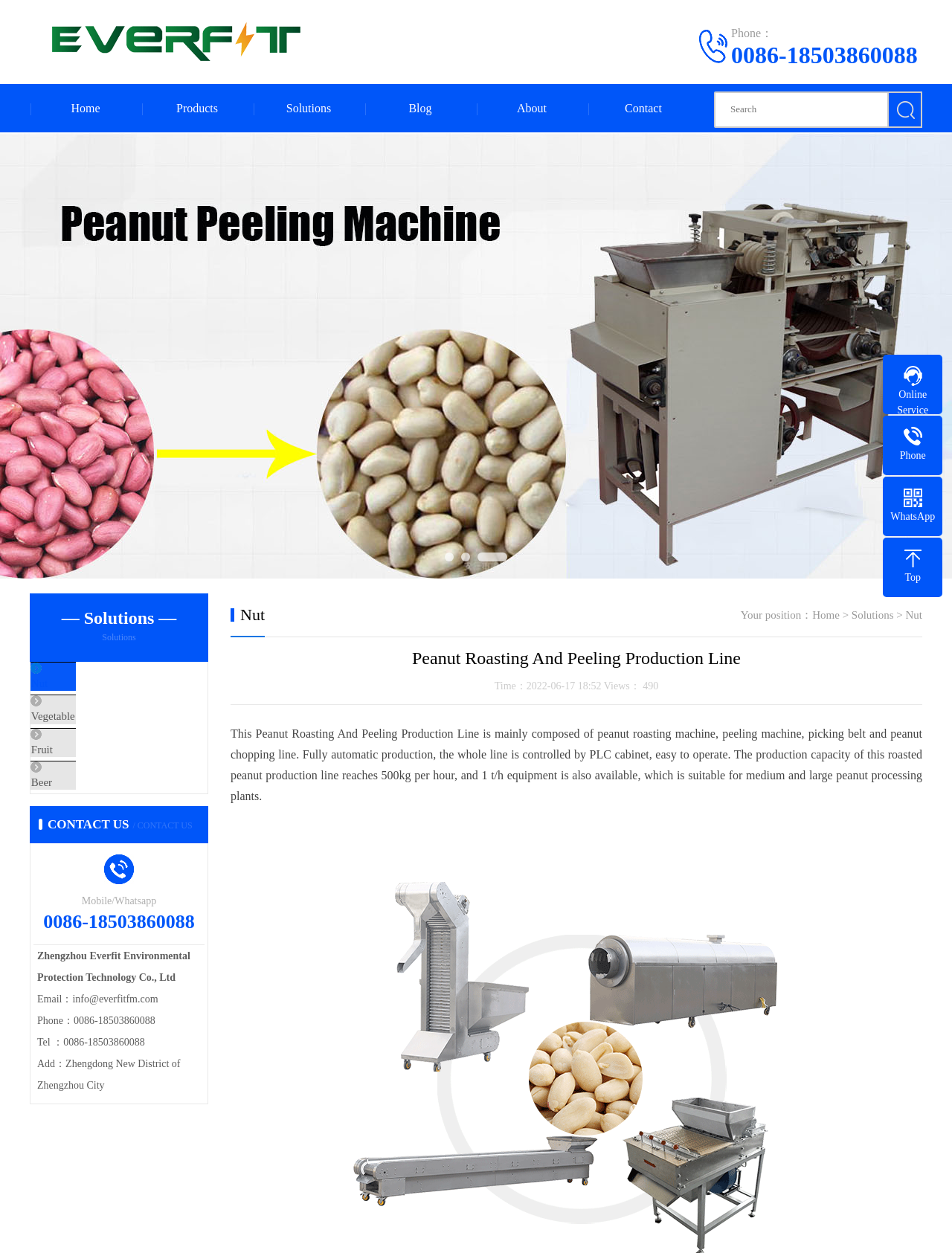How many links are there in the 'Solutions' section?
Refer to the screenshot and answer in one word or phrase.

4